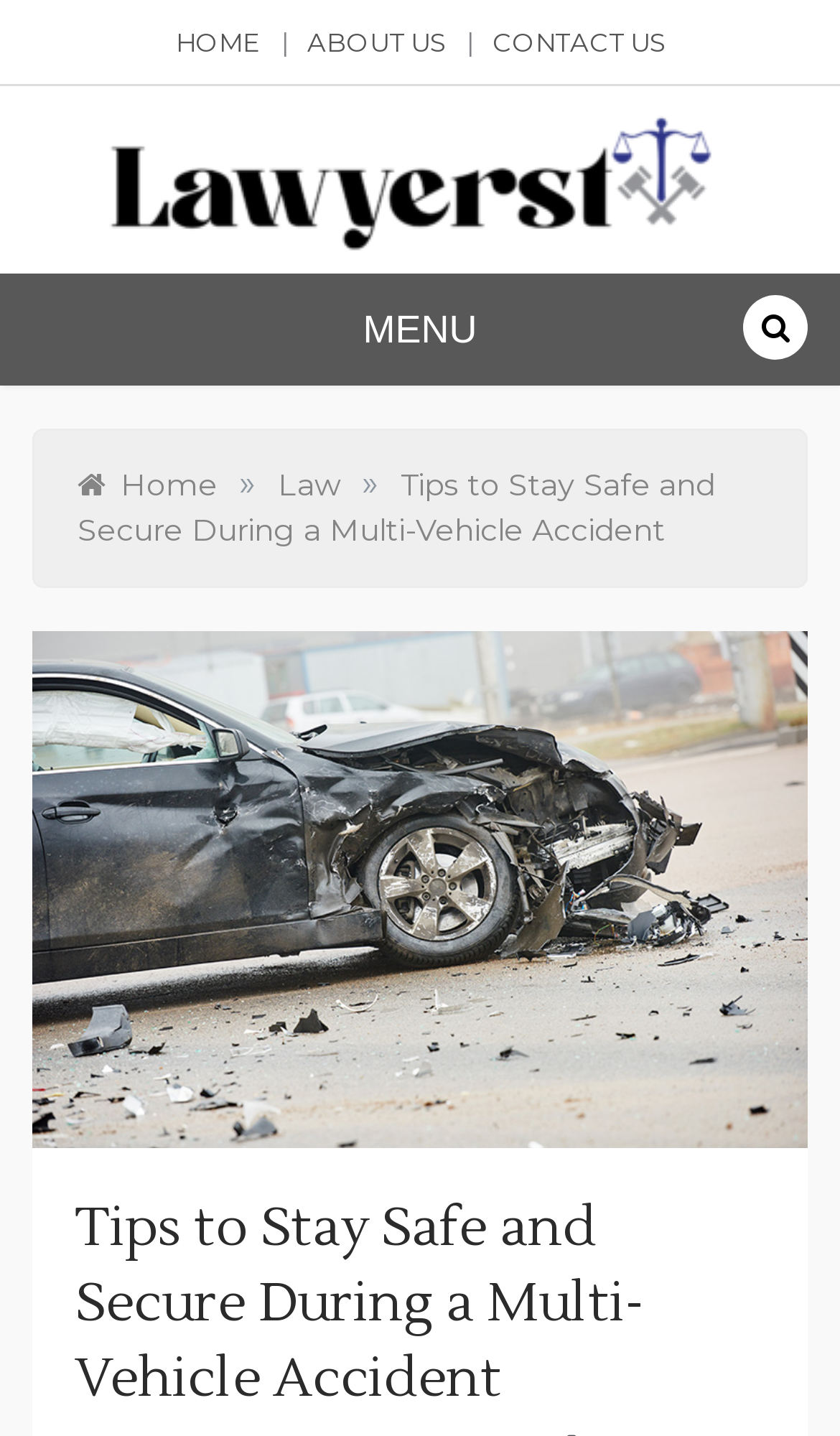Give the bounding box coordinates for the element described as: "parent_node: Lawyerst".

[0.112, 0.109, 0.888, 0.136]